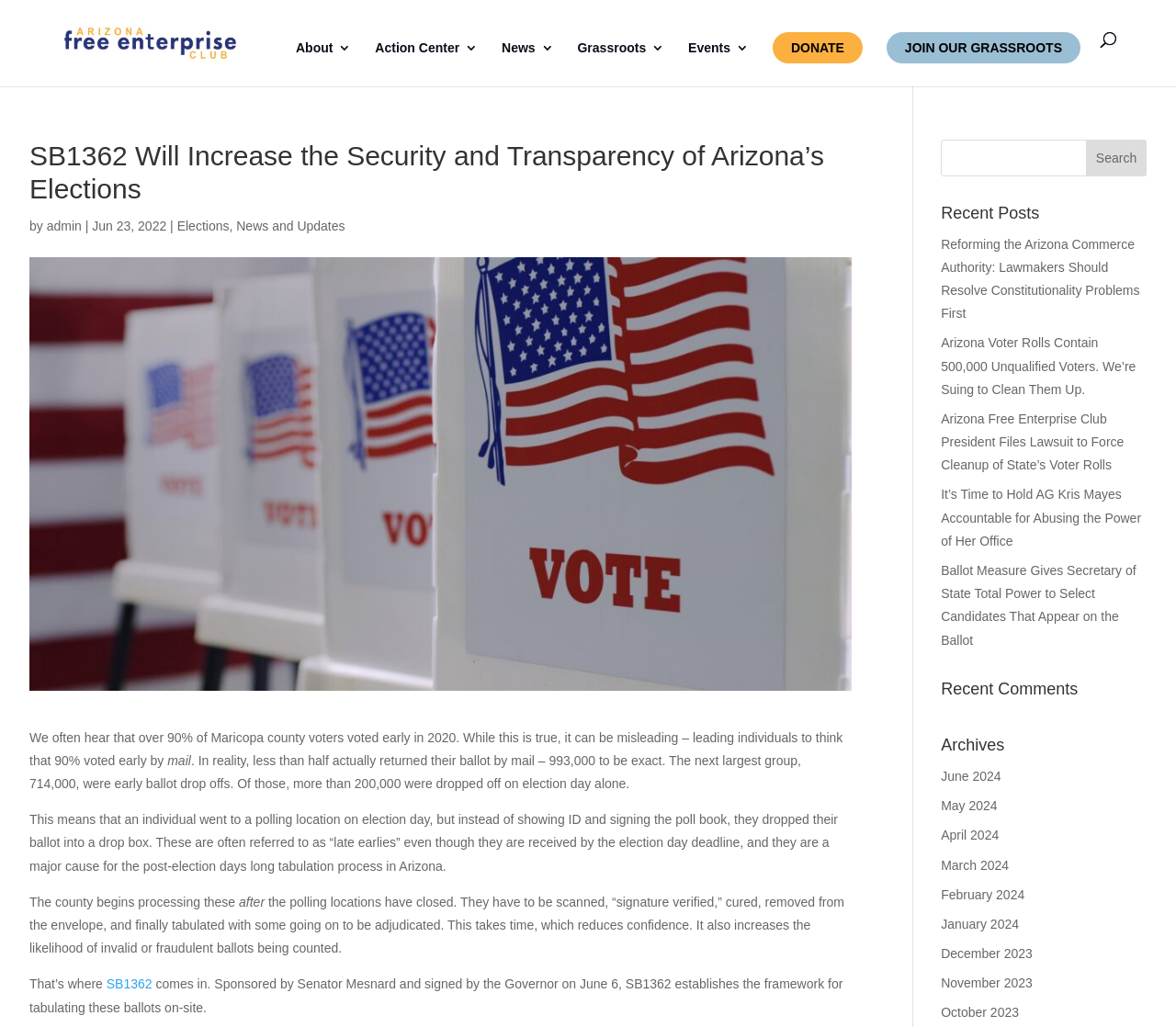Please find the bounding box coordinates of the section that needs to be clicked to achieve this instruction: "Explore the 'Recent Posts' section".

[0.8, 0.199, 0.975, 0.227]